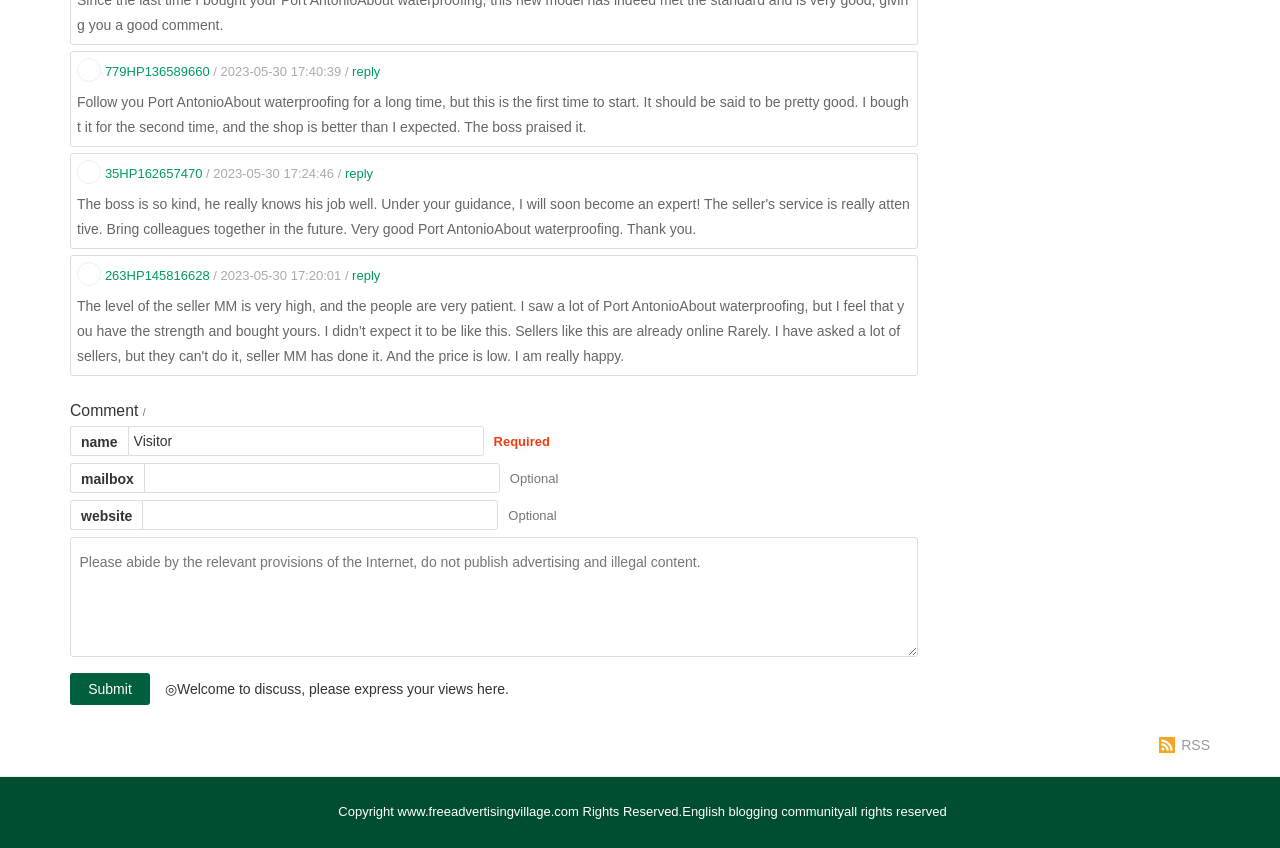What is the topic of the first comment on the page?
Examine the webpage screenshot and provide an in-depth answer to the question.

The first comment on the page contains the text 'About waterproofing for a long time, but this is the first time to start.', indicating that the topic of the comment is waterproofing.